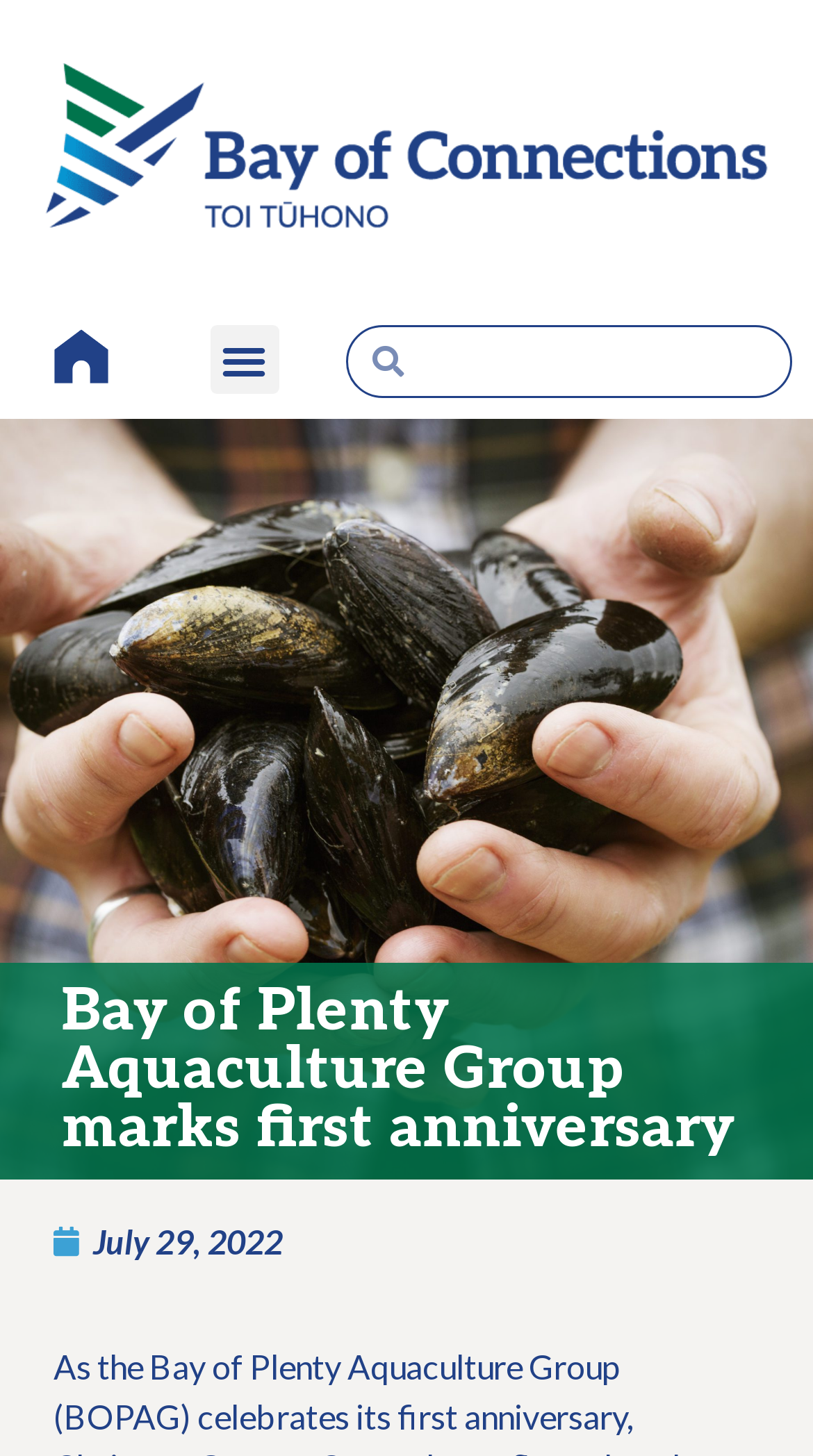What is the purpose of the button?
Based on the image, answer the question with as much detail as possible.

I found the purpose of the button by looking at the button element with the text 'Menu Toggle' which is located at the top right corner of the webpage.